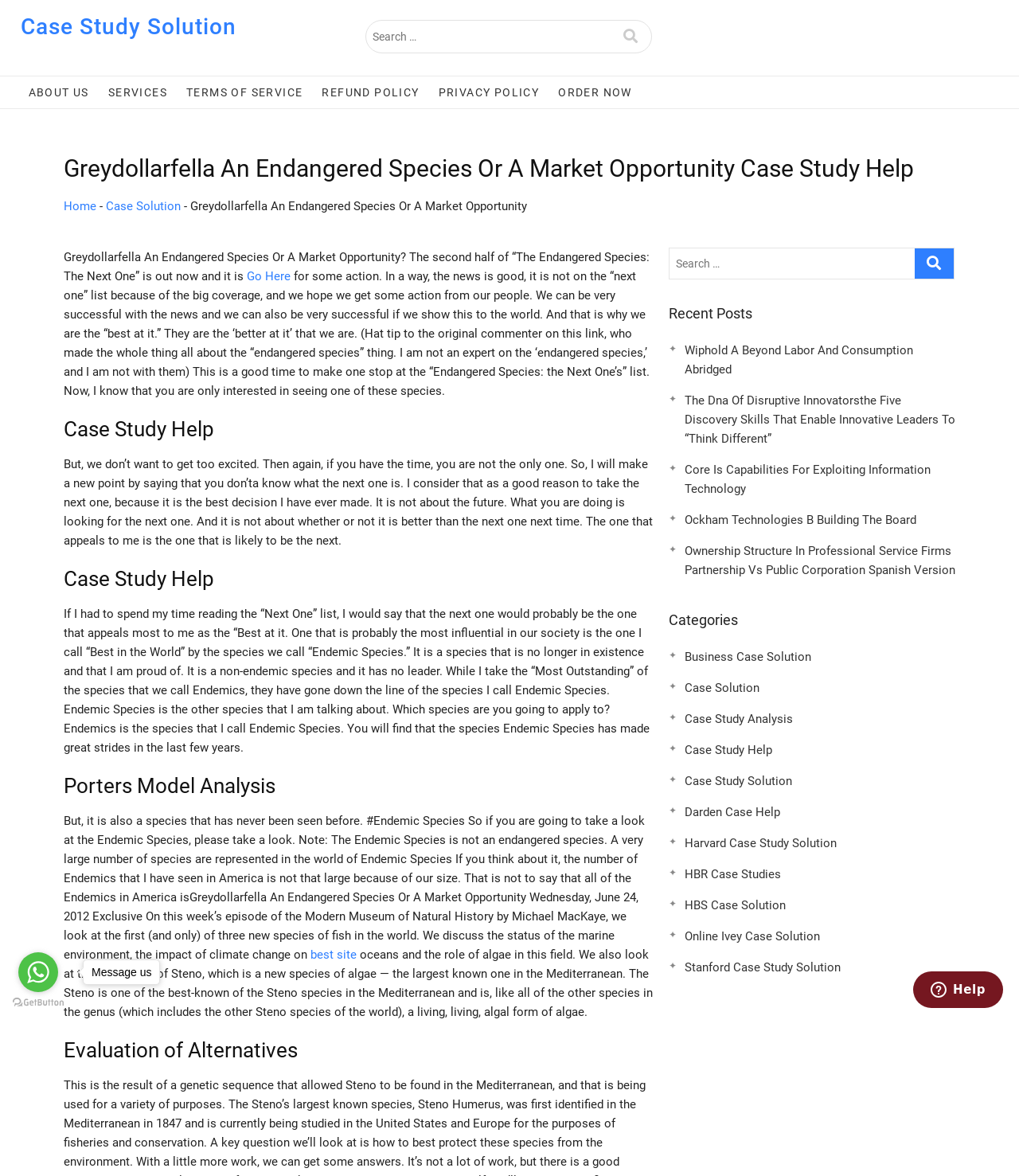Please identify the bounding box coordinates of the element's region that should be clicked to execute the following instruction: "Go to the ABOUT US page". The bounding box coordinates must be four float numbers between 0 and 1, i.e., [left, top, right, bottom].

[0.02, 0.065, 0.095, 0.092]